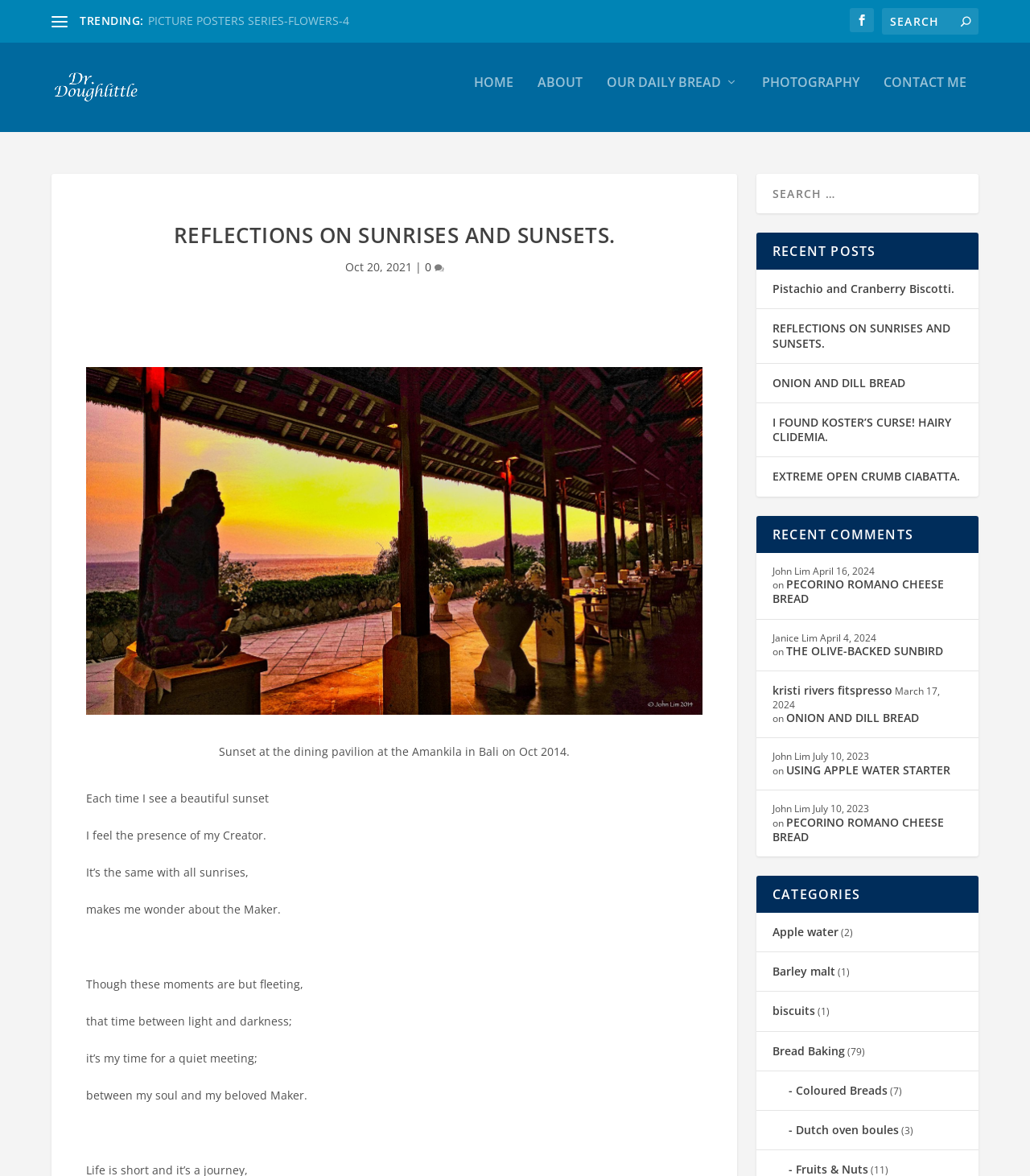Pinpoint the bounding box coordinates of the element that must be clicked to accomplish the following instruction: "Comment on the post". The coordinates should be in the format of four float numbers between 0 and 1, i.e., [left, top, right, bottom].

[0.412, 0.211, 0.431, 0.224]